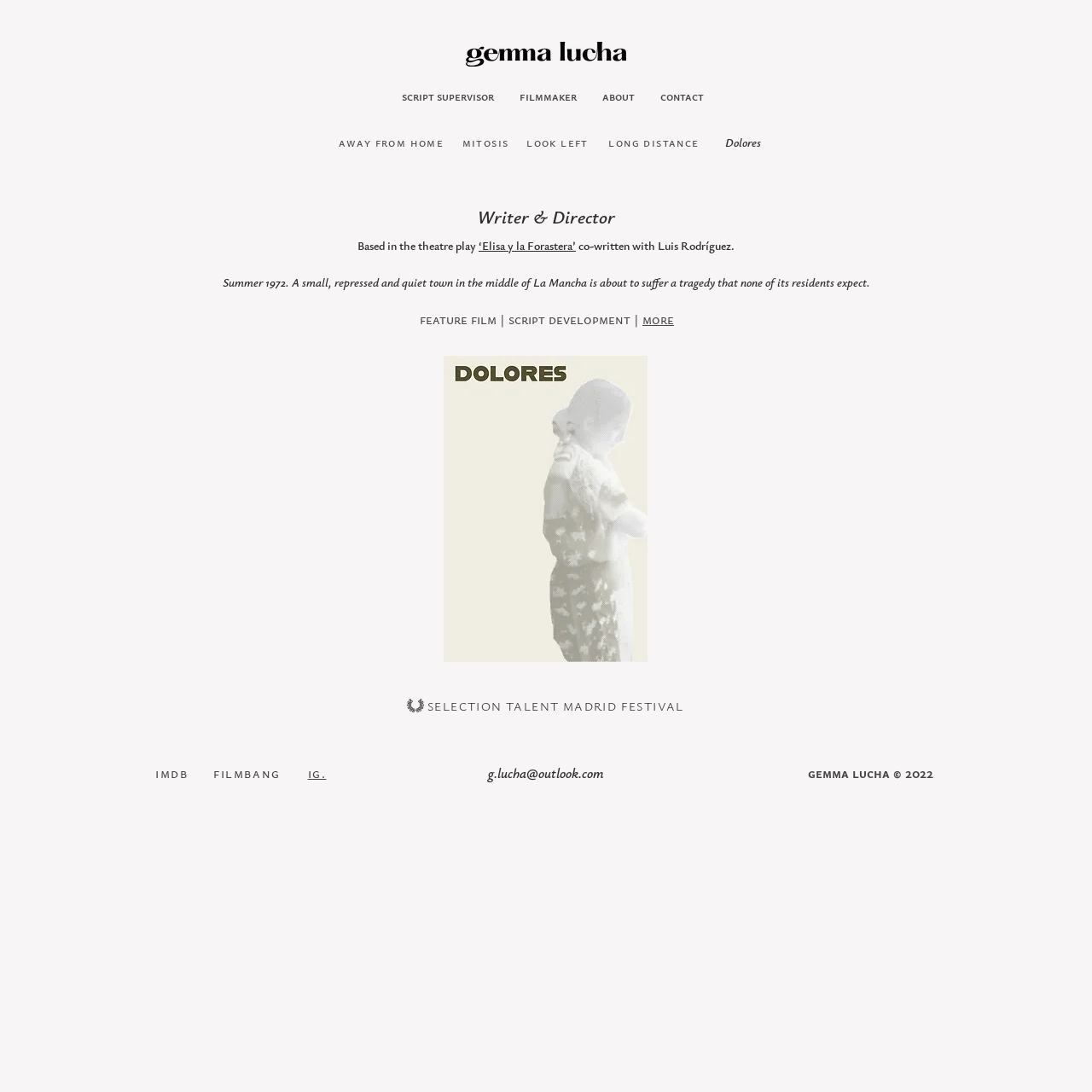Identify the bounding box coordinates of the region I need to click to complete this instruction: "visit imdb".

[0.142, 0.701, 0.172, 0.715]